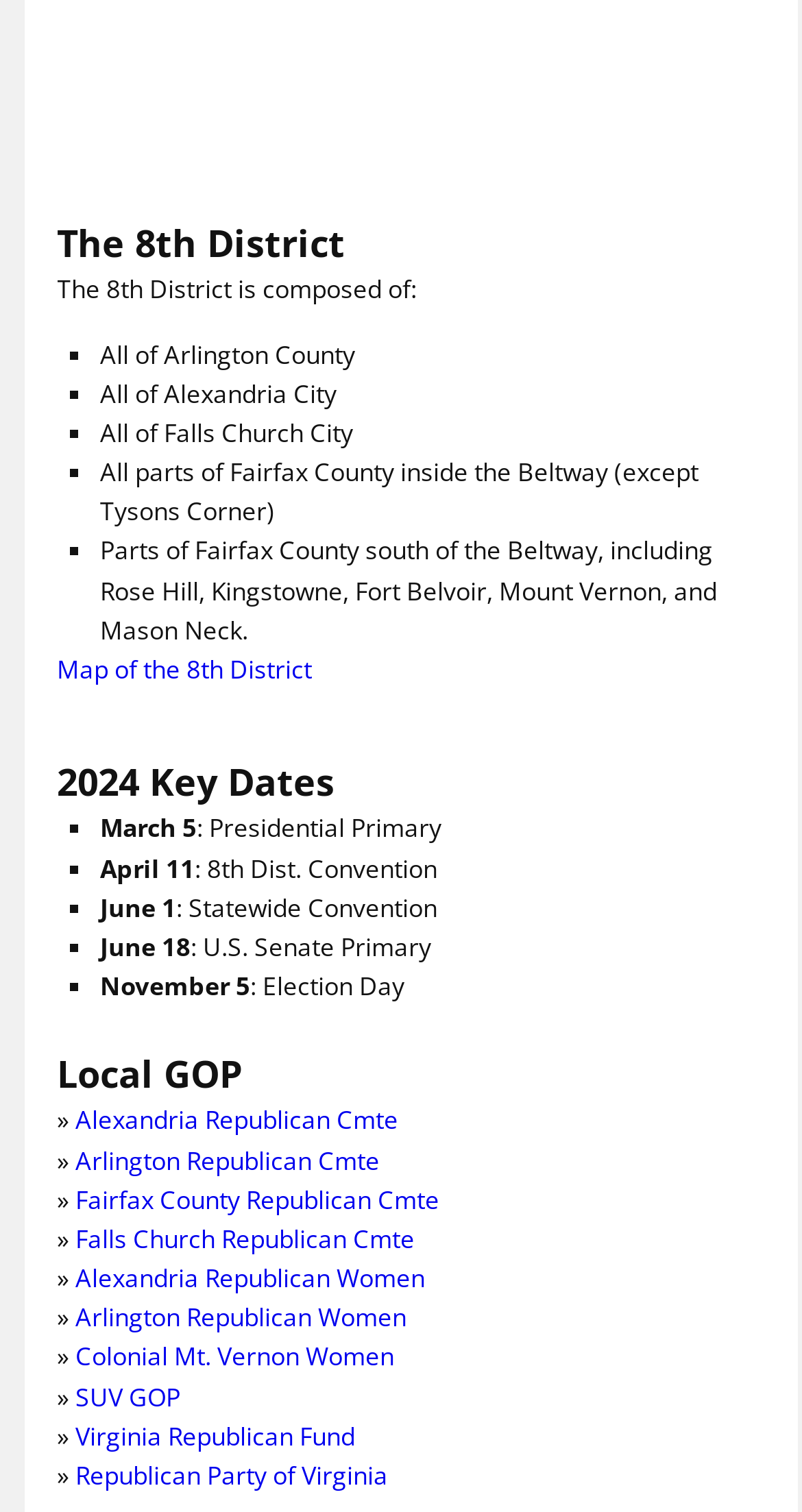Determine the coordinates of the bounding box for the clickable area needed to execute this instruction: "Learn more about the 8th District".

[0.071, 0.145, 0.955, 0.176]